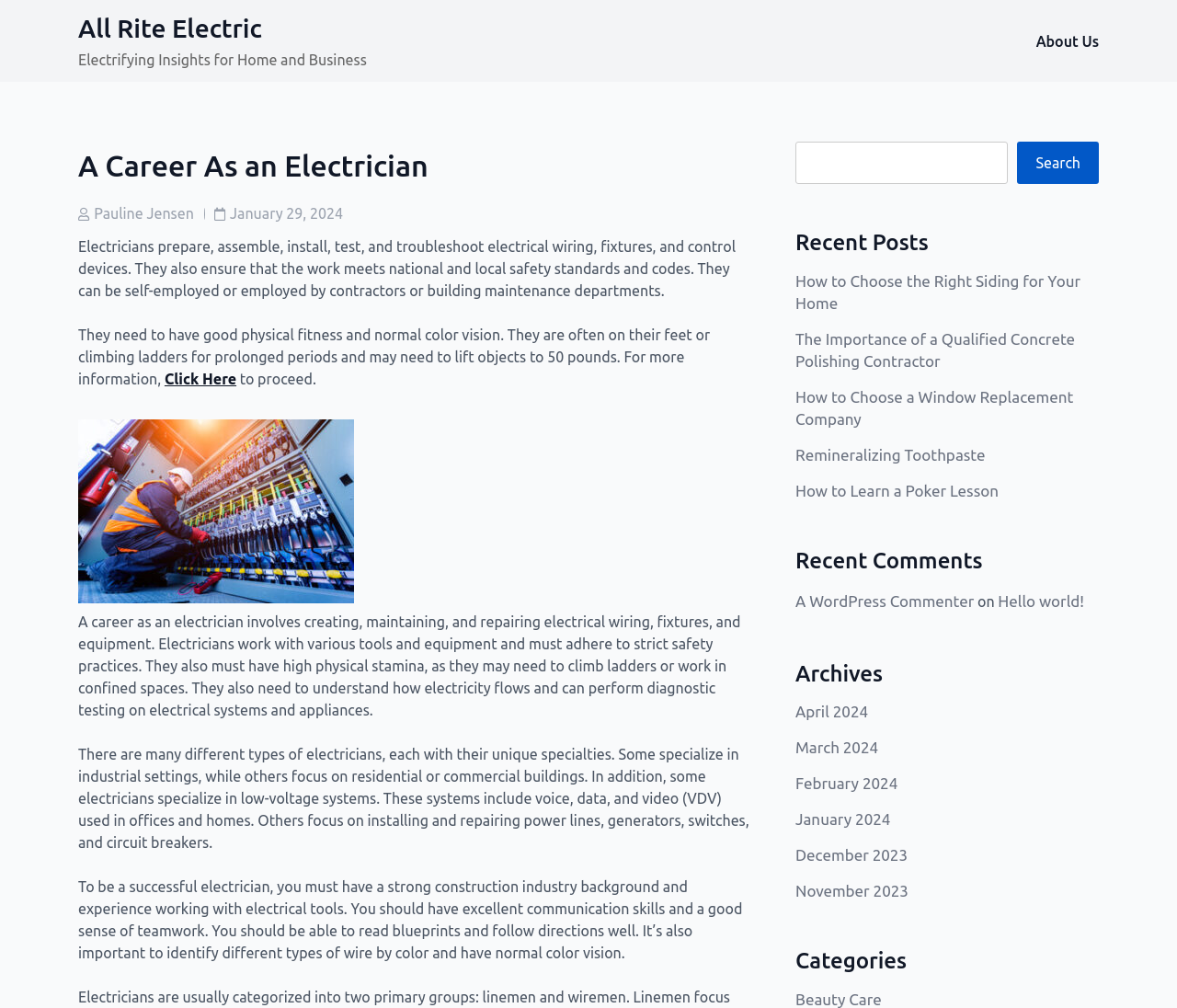Determine the bounding box coordinates of the UI element described below. Use the format (top-left x, top-left y, bottom-right x, bottom-right y) with floating point numbers between 0 and 1: Search

[0.864, 0.141, 0.934, 0.183]